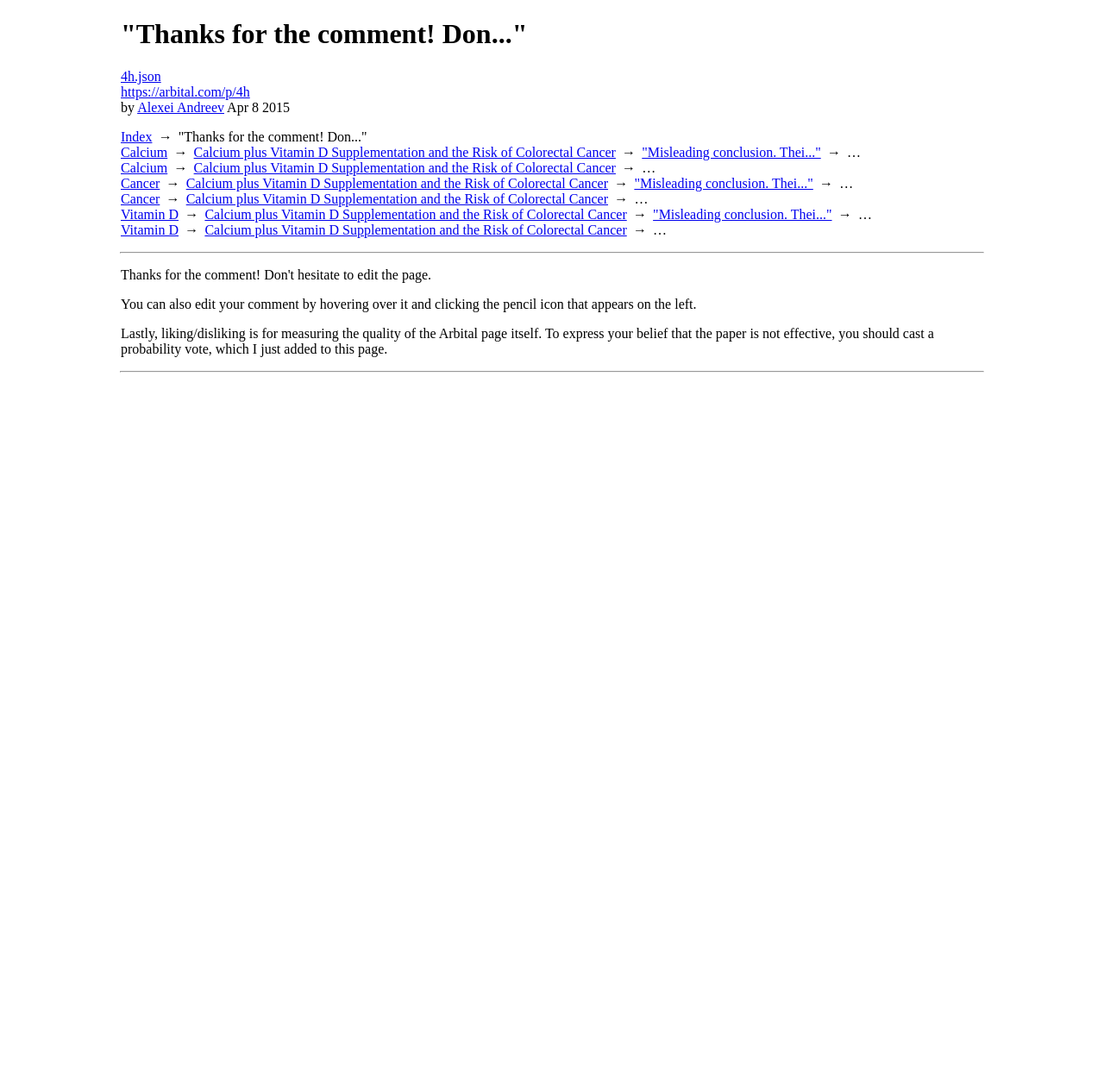Locate the headline of the webpage and generate its content.

"Thanks for the comment! Don..."